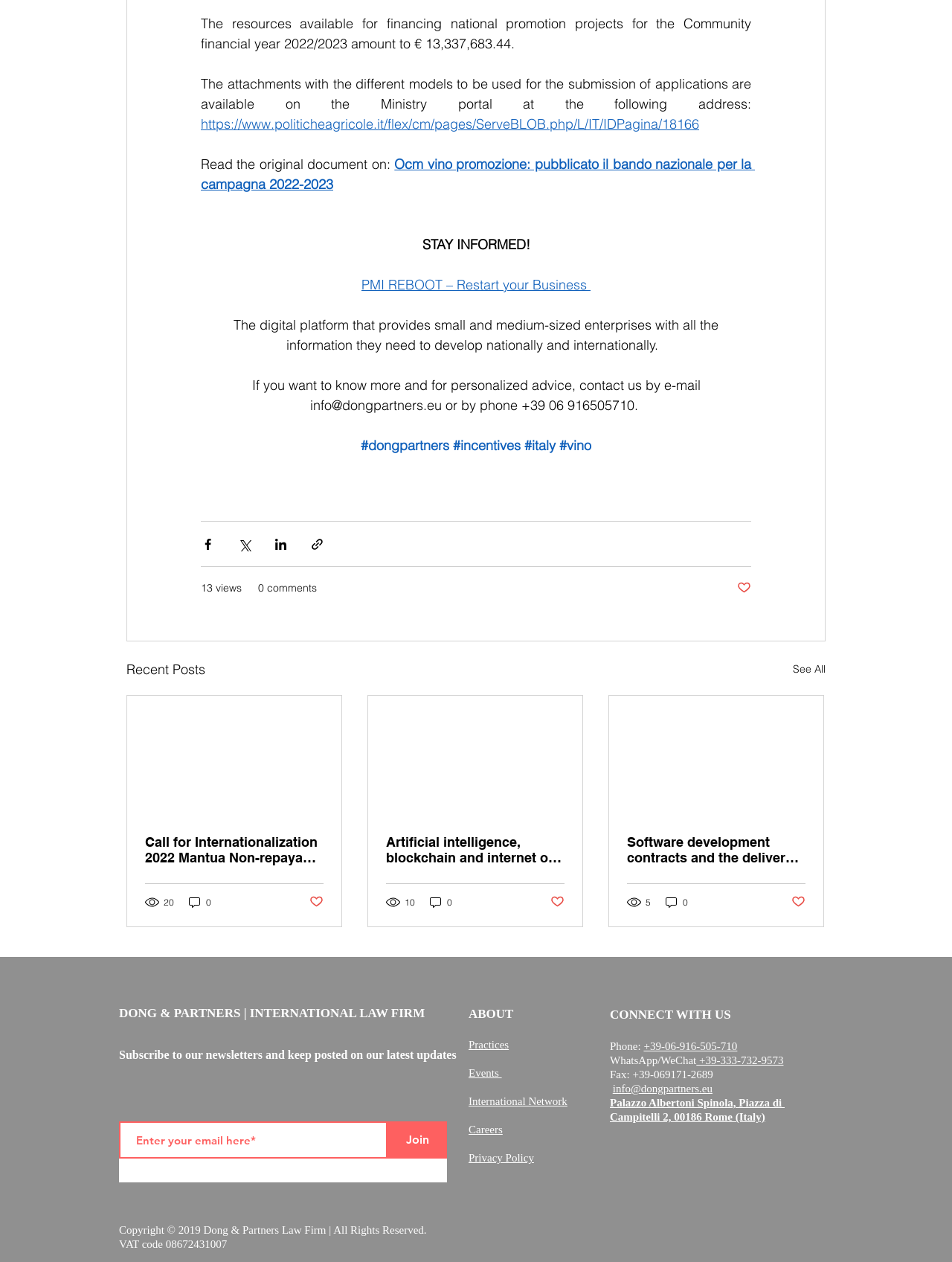Locate the bounding box coordinates of the element I should click to achieve the following instruction: "Contact via WhatsApp/WeChat".

[0.731, 0.836, 0.823, 0.845]